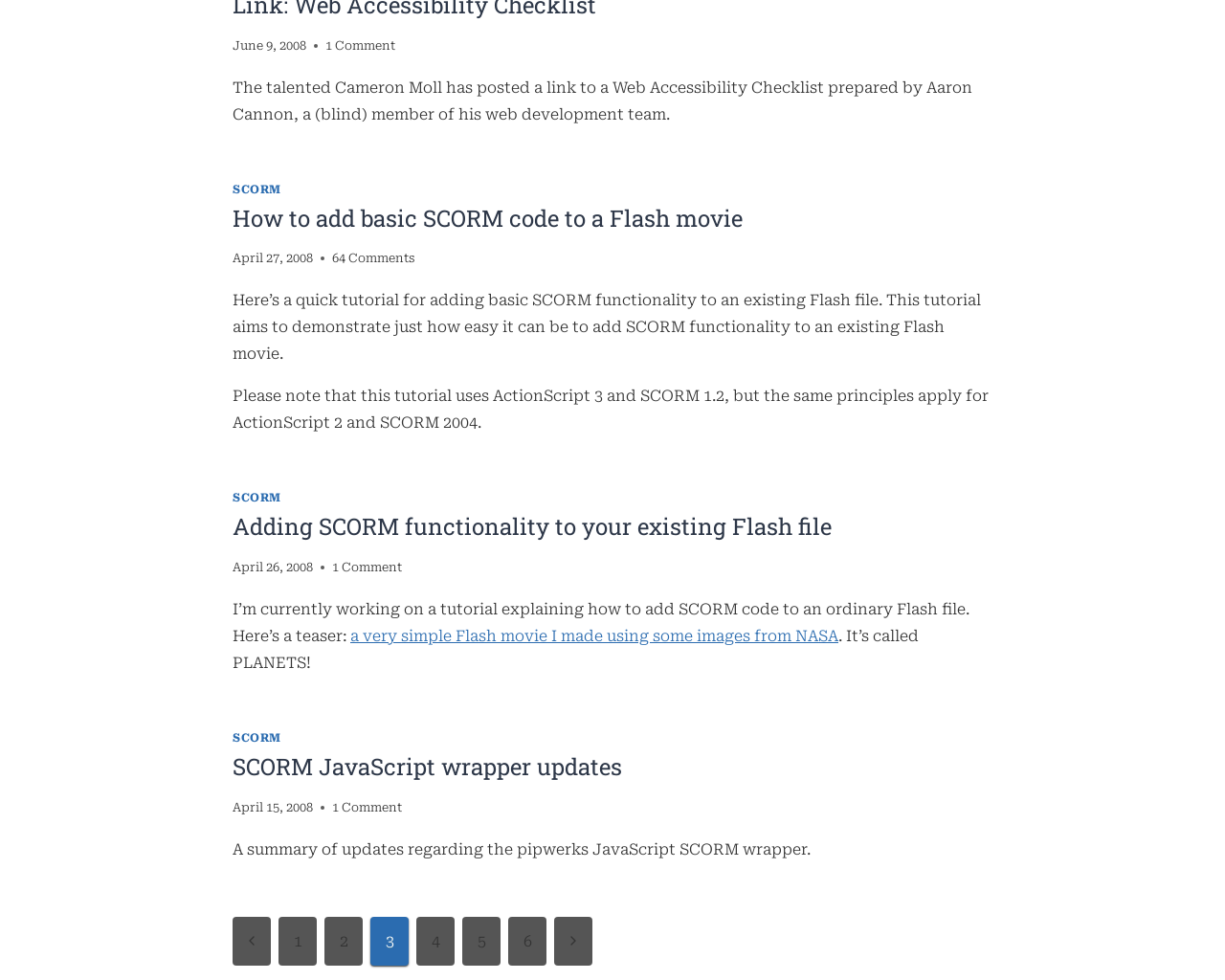Could you specify the bounding box coordinates for the clickable section to complete the following instruction: "View the tutorial on how to add SCORM functionality to an existing Flash file"?

[0.19, 0.522, 0.679, 0.553]